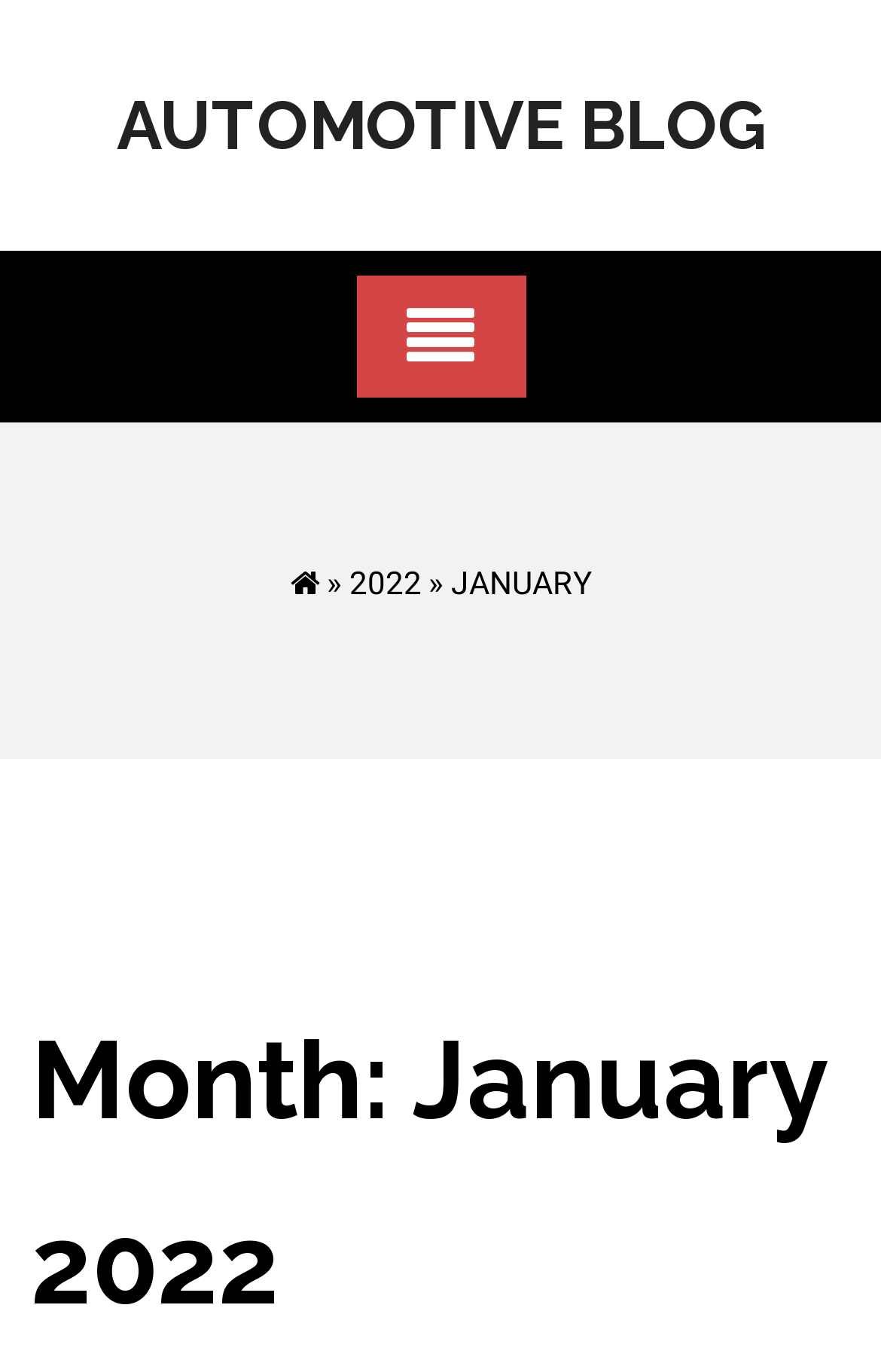What symbol is next to the menu button?
Give a single word or phrase answer based on the content of the image.

»